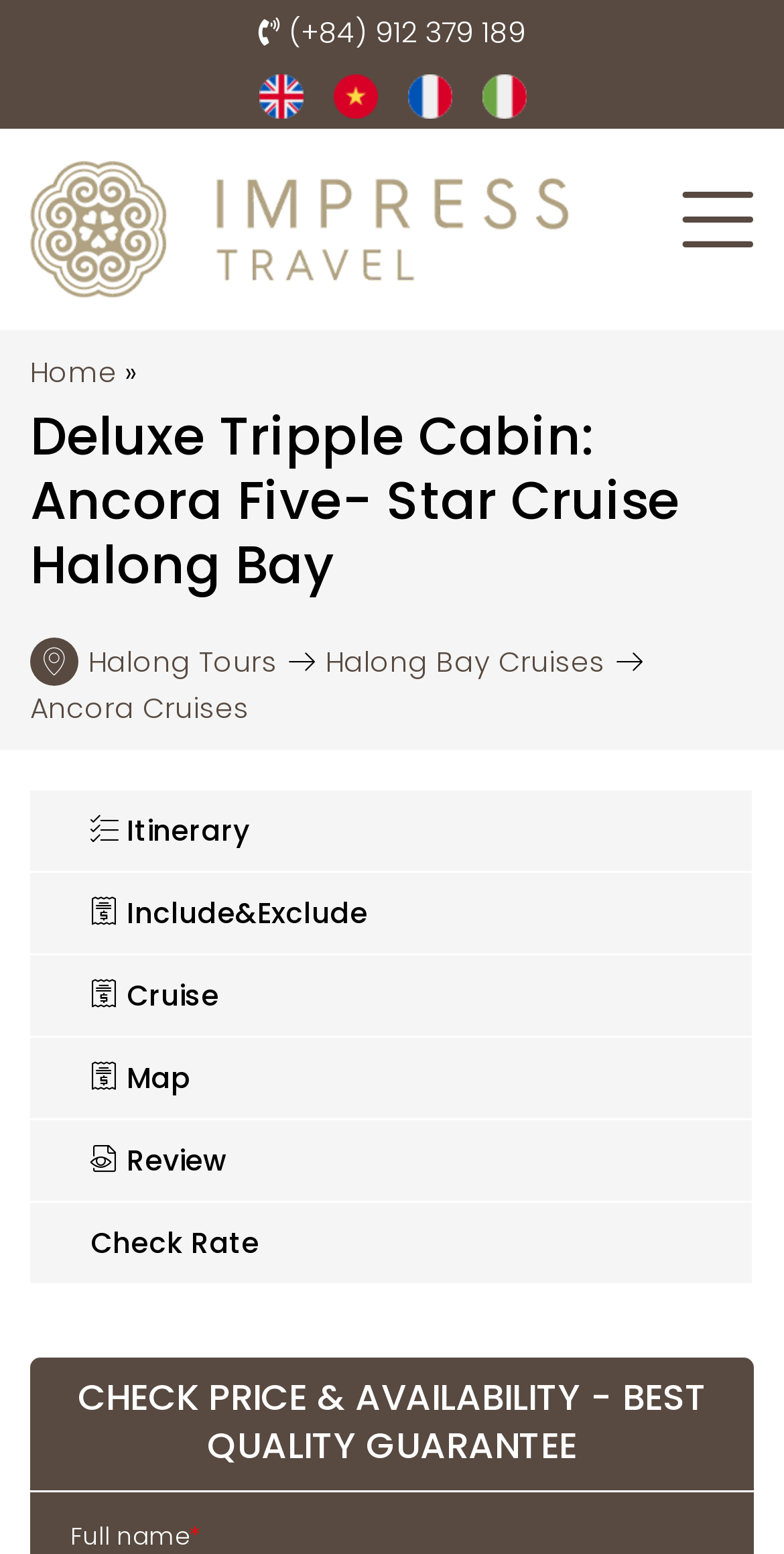Highlight the bounding box coordinates of the element you need to click to perform the following instruction: "Go to homepage."

[0.038, 0.083, 0.818, 0.212]